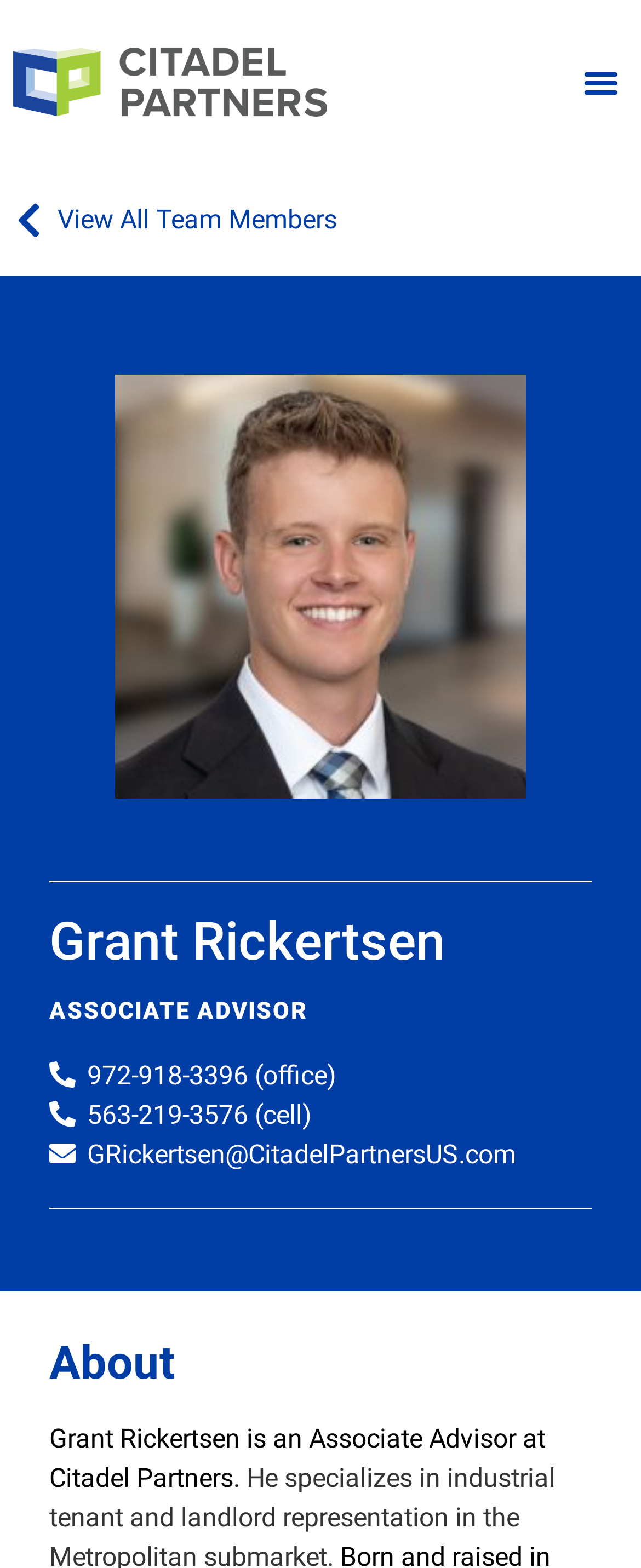Determine the bounding box for the UI element described here: "GRickertsen@CitadelPartnersUS.com".

[0.136, 0.727, 0.805, 0.746]